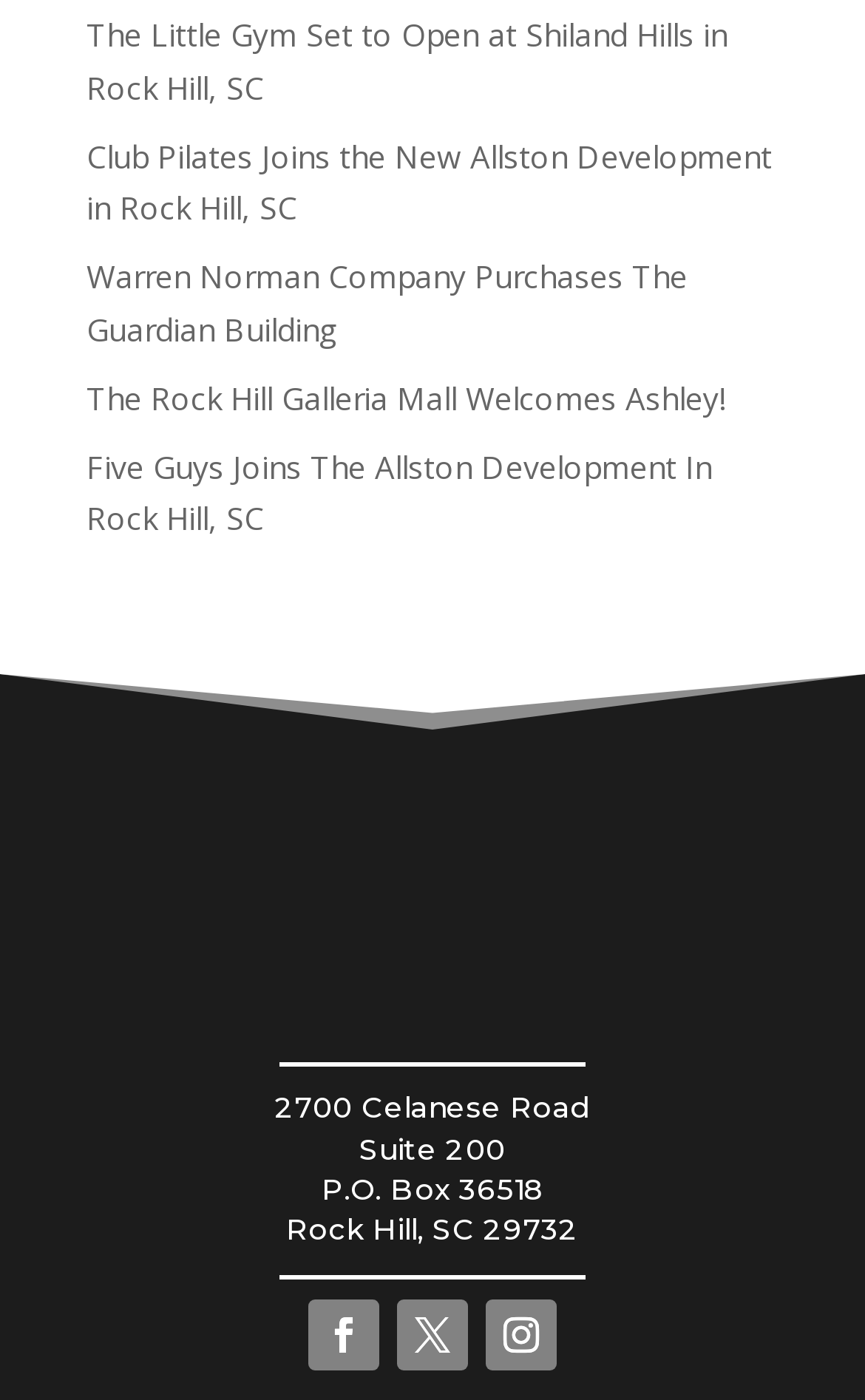What is the name of the mall mentioned in one of the links?
From the image, respond using a single word or phrase.

The Rock Hill Galleria Mall